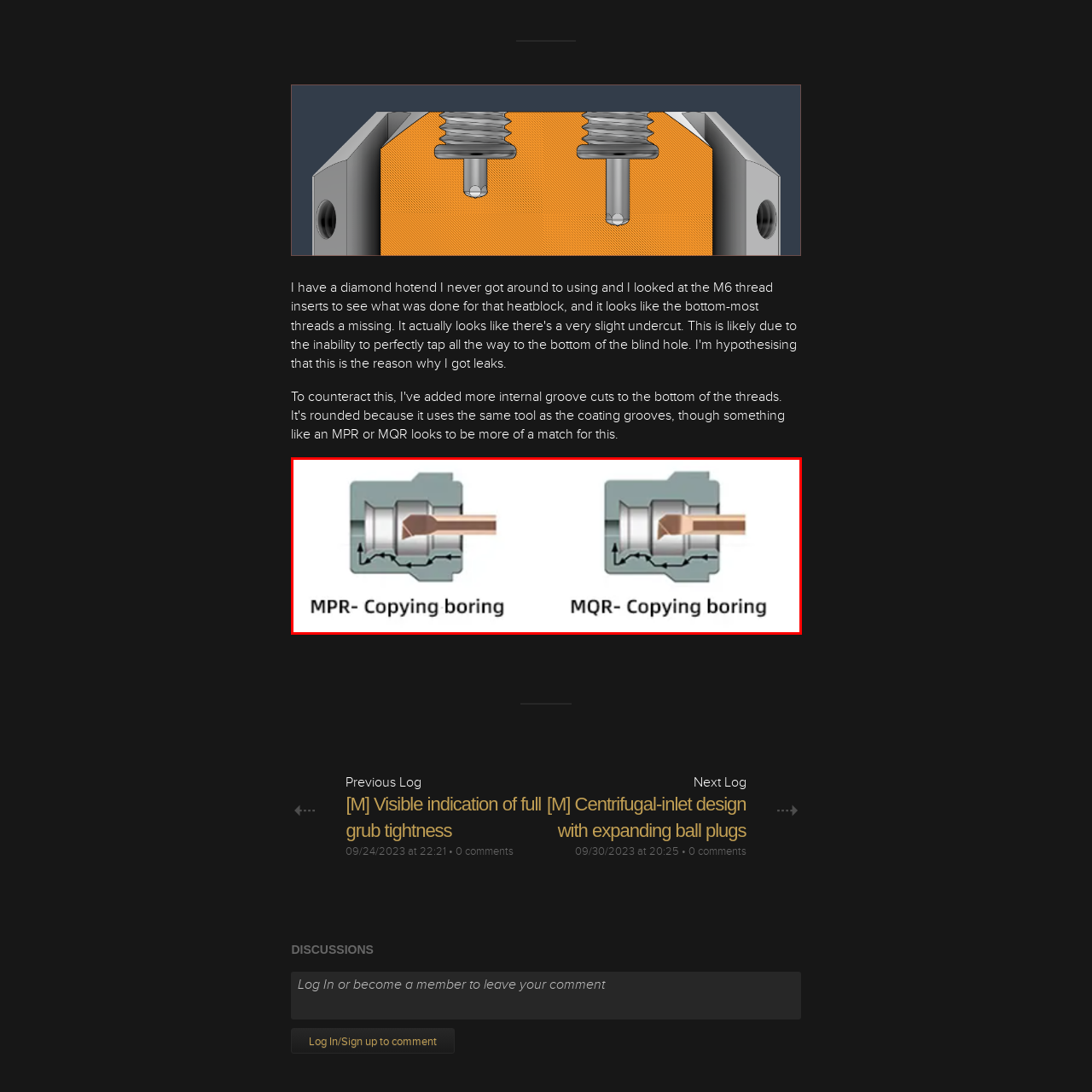Craft a comprehensive description of the image located inside the red boundary.

The image depicts two distinct types of copying boring tools labeled "MPR - Copying boring" on the left and "MQR - Copying boring" on the right. Each tool is illustrated in a simplified mechanical design, showcasing their respective structures and mechanisms. The MPR tool features a straightforward design, while the MQR tool incorporates a more complex configuration, suggesting enhanced capabilities or variations in operation. Both tools are positioned side by side, providing a clear comparison of their form and function within the context of boring processes in machinery. The illustration serves as an informative reference for understanding the differences between these two types of copying boring methods.